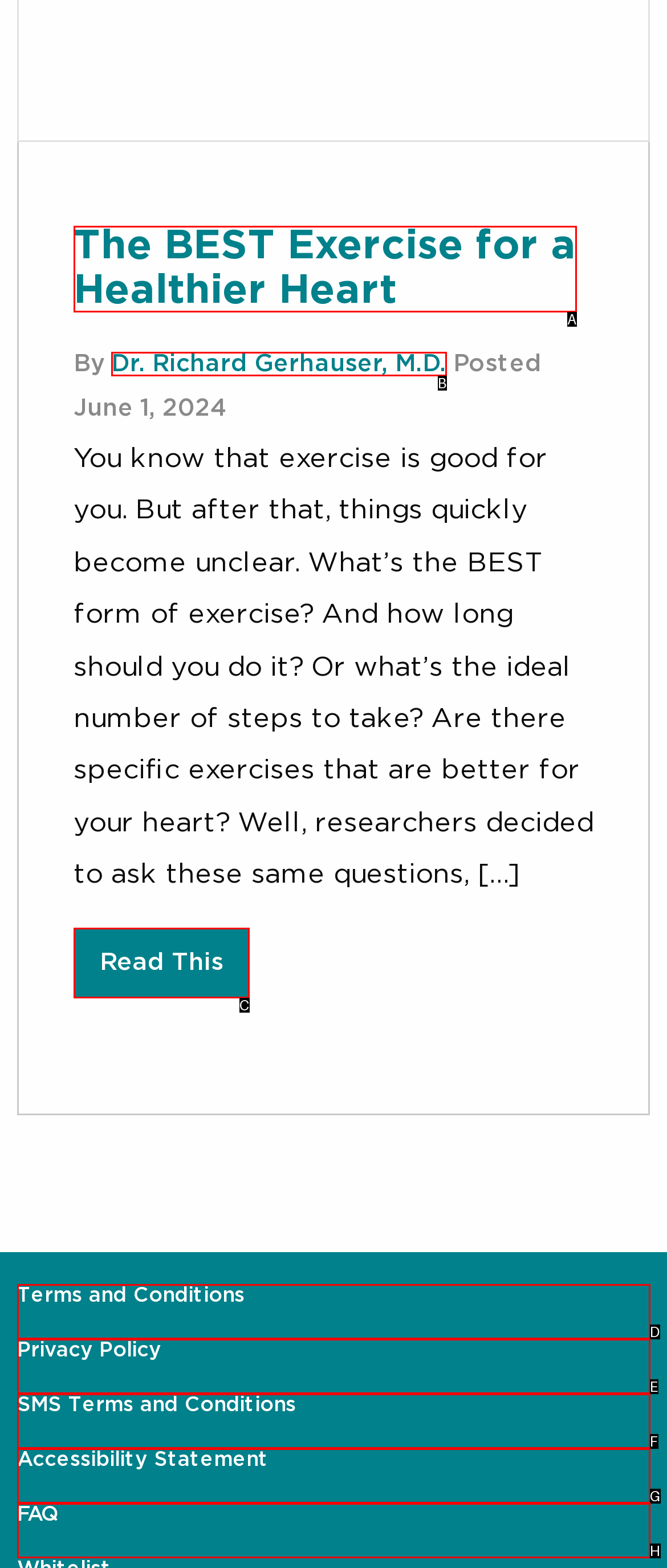Which lettered UI element aligns with this description: Copyright Resource Center
Provide your answer using the letter from the available choices.

None